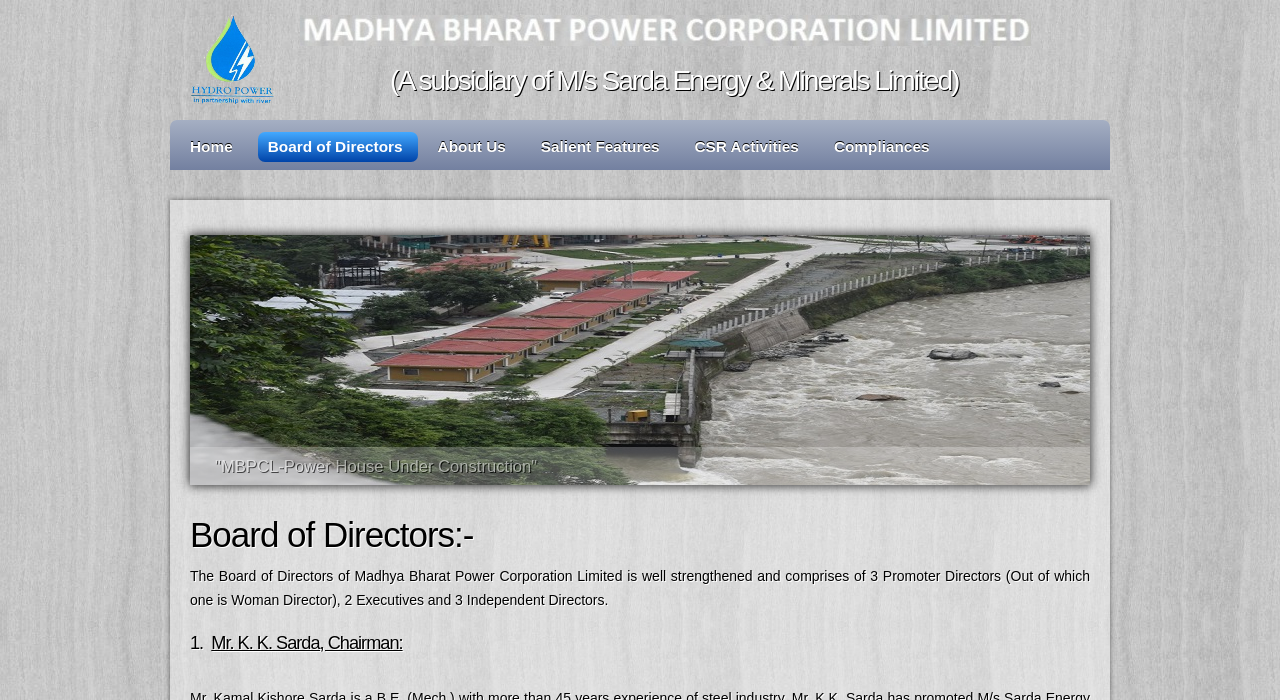Please extract the webpage's main title and generate its text content.

Board of Directors:-